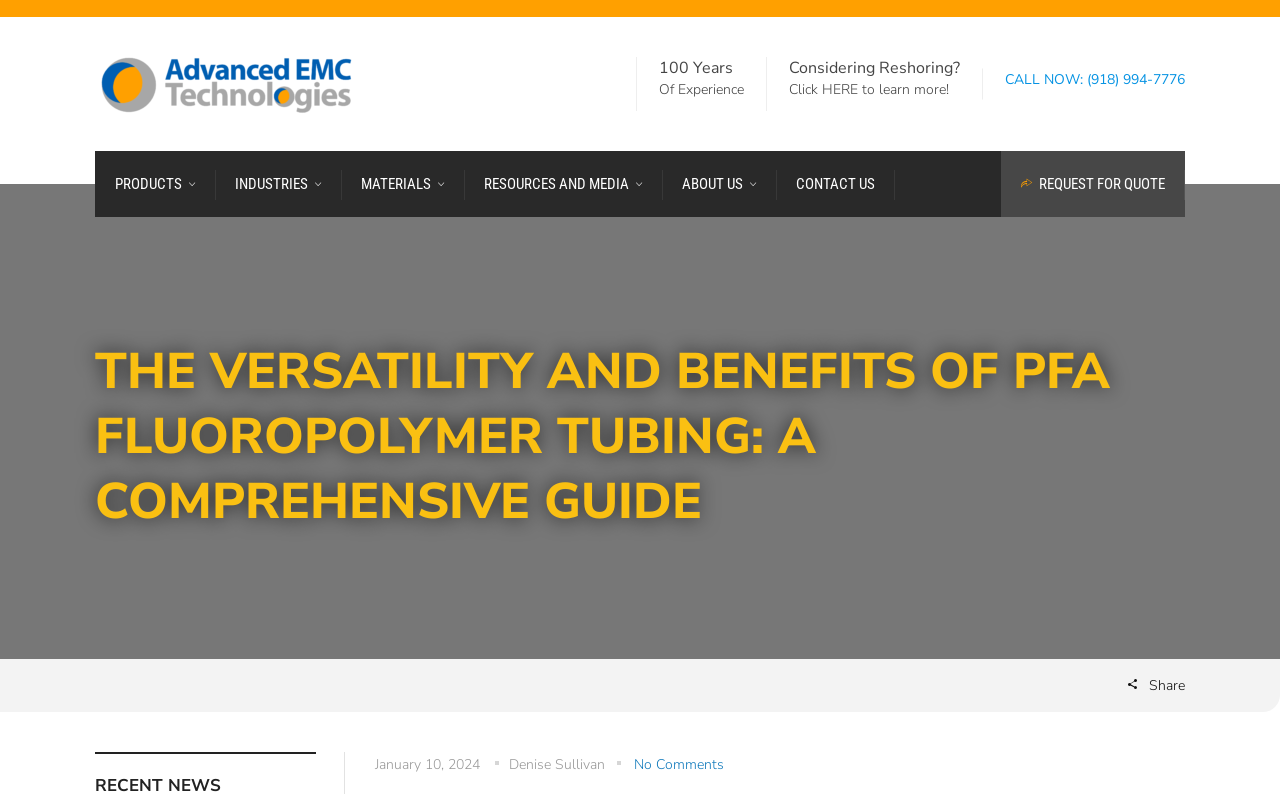Locate the bounding box coordinates of the clickable area needed to fulfill the instruction: "Explore the INDUSTRIES section".

[0.168, 0.19, 0.267, 0.273]